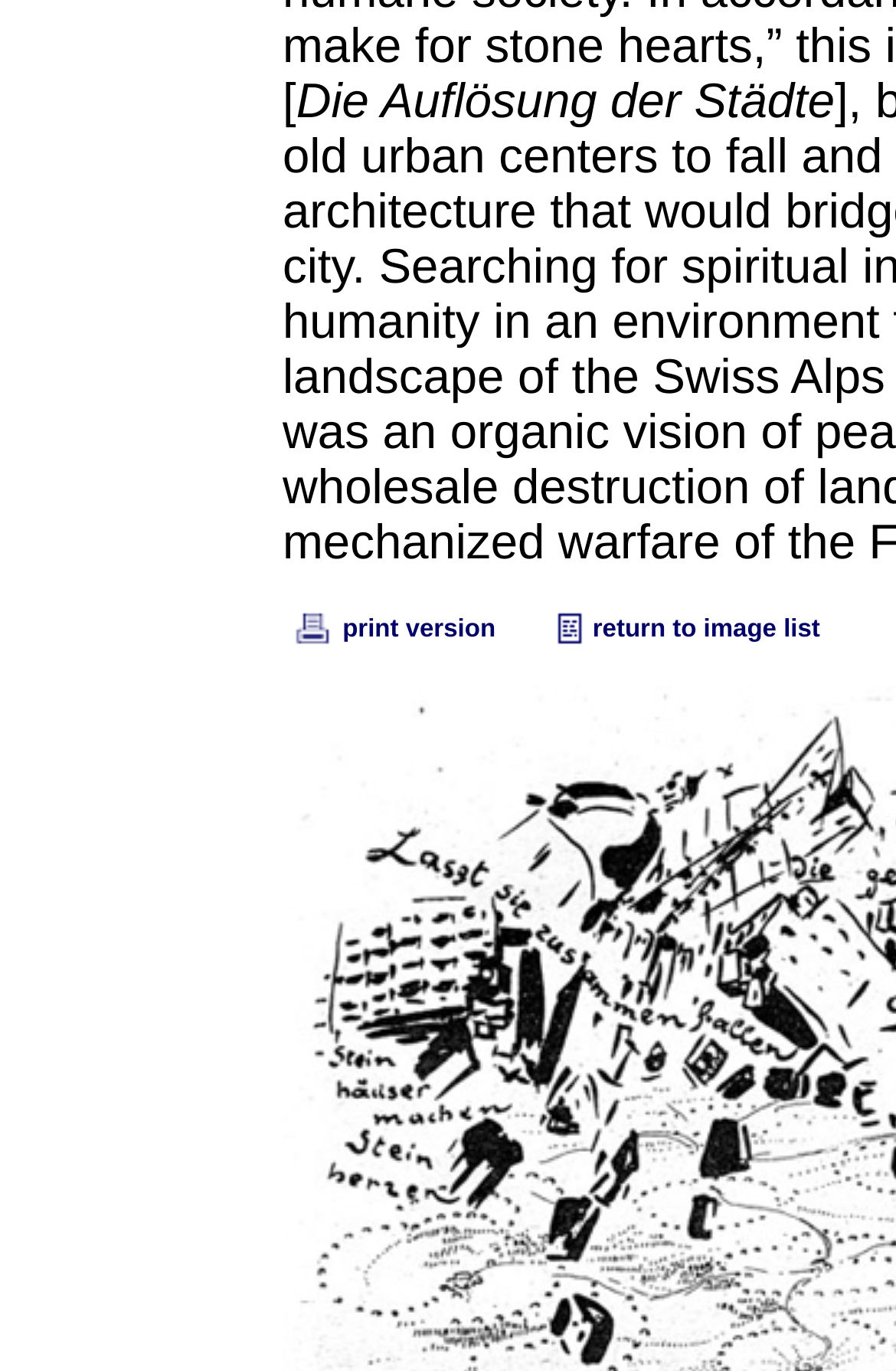Given the element description print version, identify the bounding box coordinates for the UI element on the webpage screenshot. The format should be (top-left x, top-left y, bottom-right x, bottom-right y), with values between 0 and 1.

[0.323, 0.449, 0.553, 0.469]